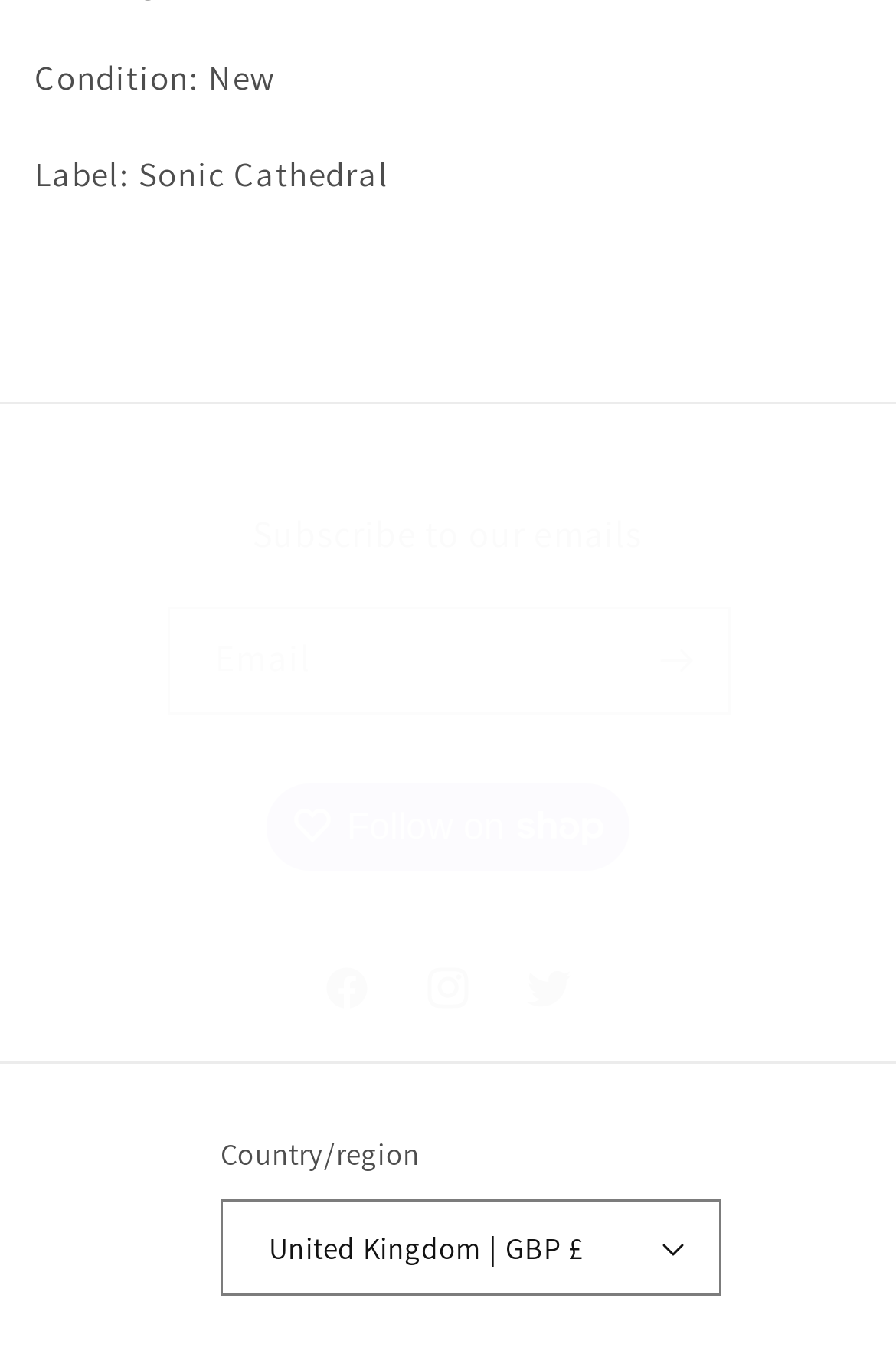Using the webpage screenshot, find the UI element described by United Kingdom | GBP £. Provide the bounding box coordinates in the format (top-left x, top-left y, bottom-right x, bottom-right y), ensuring all values are floating point numbers between 0 and 1.

[0.246, 0.886, 0.805, 0.958]